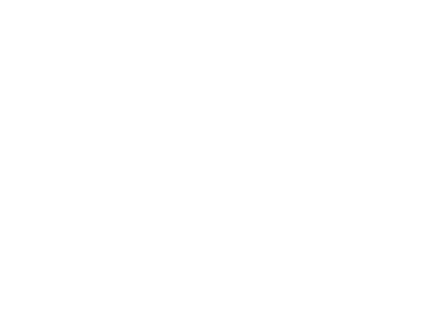Provide an in-depth description of the image.

This image features the product logo or symbol for "Synergy," designed by Tristian. The logo embodies a clean and modern aesthetic, fitting for a brand that emphasizes innovation in home decor. Positioned prominently on a webpage, it serves as a visual representation of the product, which combines lighting and acoustic design for a unique interior centerpiece. This sleek design not only enhances indoor environments but also reflects the eco-friendly commitment of the materials used in its production, highlighting sustainable practices. The logo is likely associated with product descriptions and purchase options on the website, aiming to engage customers interested in stylish, sustainable lighting solutions.